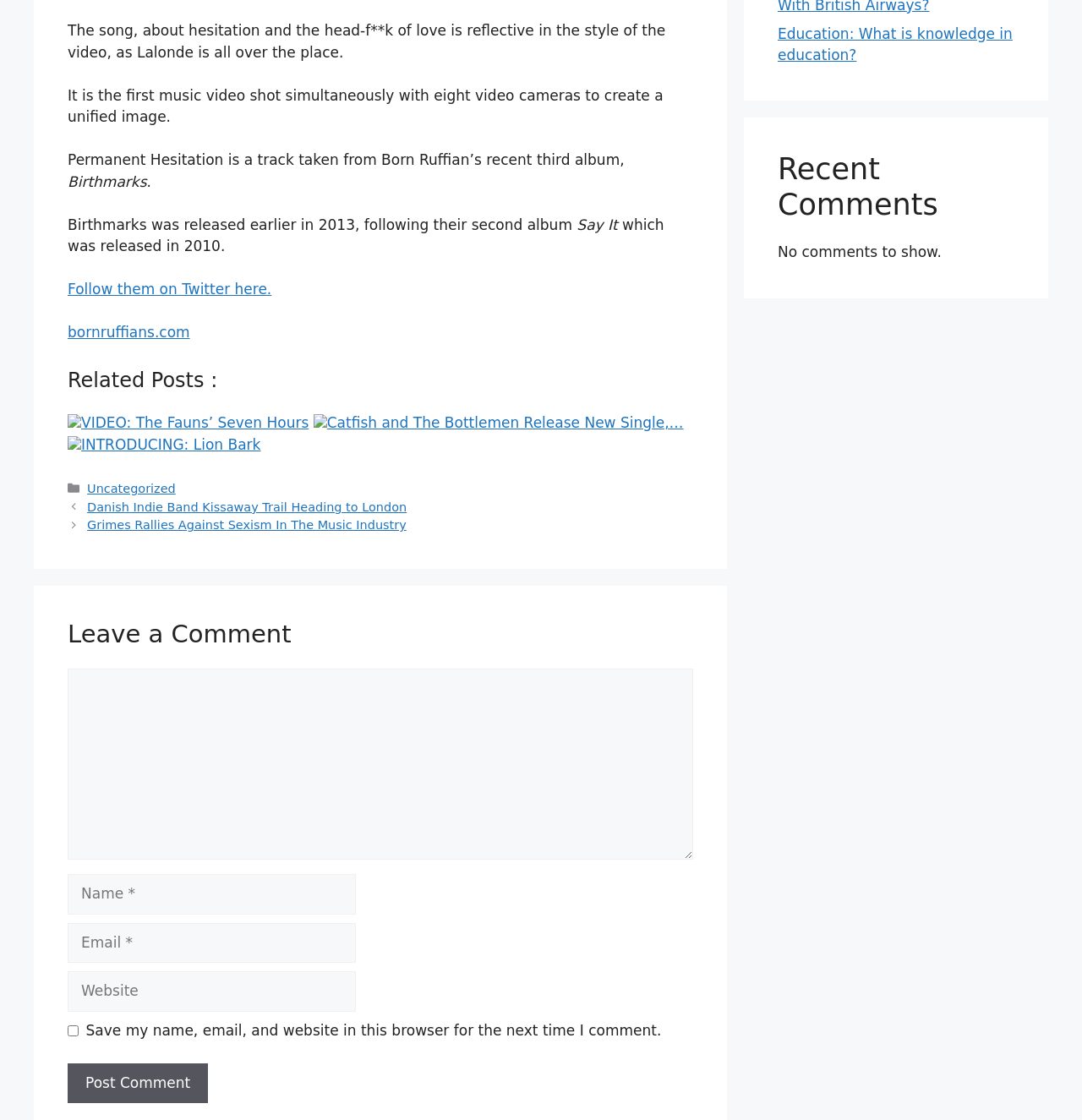Find the bounding box of the element with the following description: "Uncategorized". The coordinates must be four float numbers between 0 and 1, formatted as [left, top, right, bottom].

[0.081, 0.43, 0.162, 0.442]